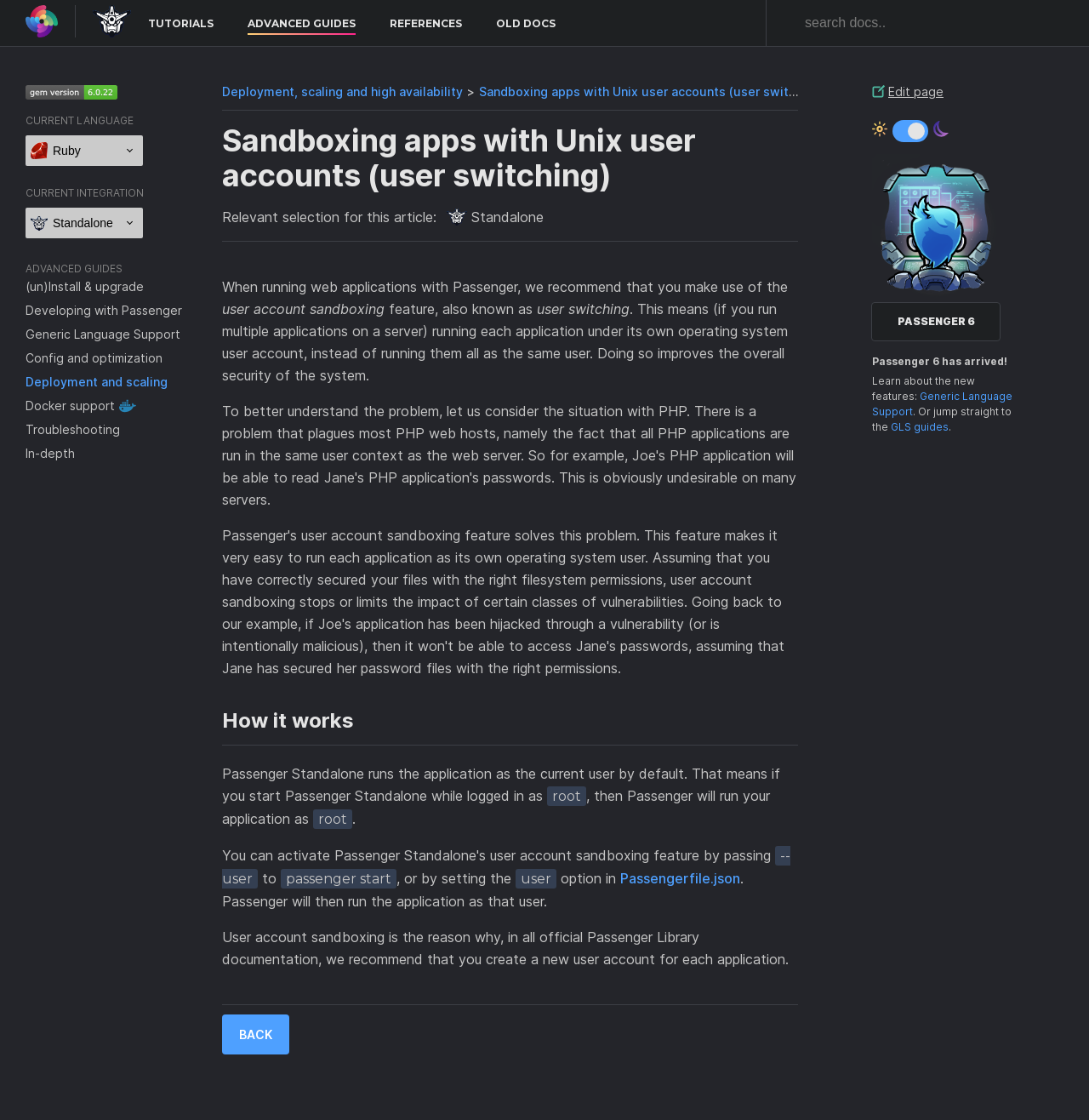Please identify the bounding box coordinates of the element that needs to be clicked to perform the following instruction: "learn about Generic Language Support".

[0.801, 0.348, 0.93, 0.373]